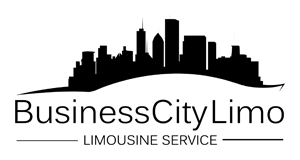Give a thorough explanation of the image.

The image features the logo of BusinessCityLimo, a limousine service provider. The logo incorporates a stylized silhouette of a city skyline, symbolizing urban sophistication, alongside the service name "BusinessCityLimo" prominently displayed in a modern, clean font. Beneath the name, the phrase "LIMOUSINE SERVICE" further emphasizes the company's focus on luxury transportation. This logo is designed to evoke a sense of professionalism and reliability, aligning with the services offered, which include both airport transfers to Zurich City and specialized chauffeured services for various occasions.